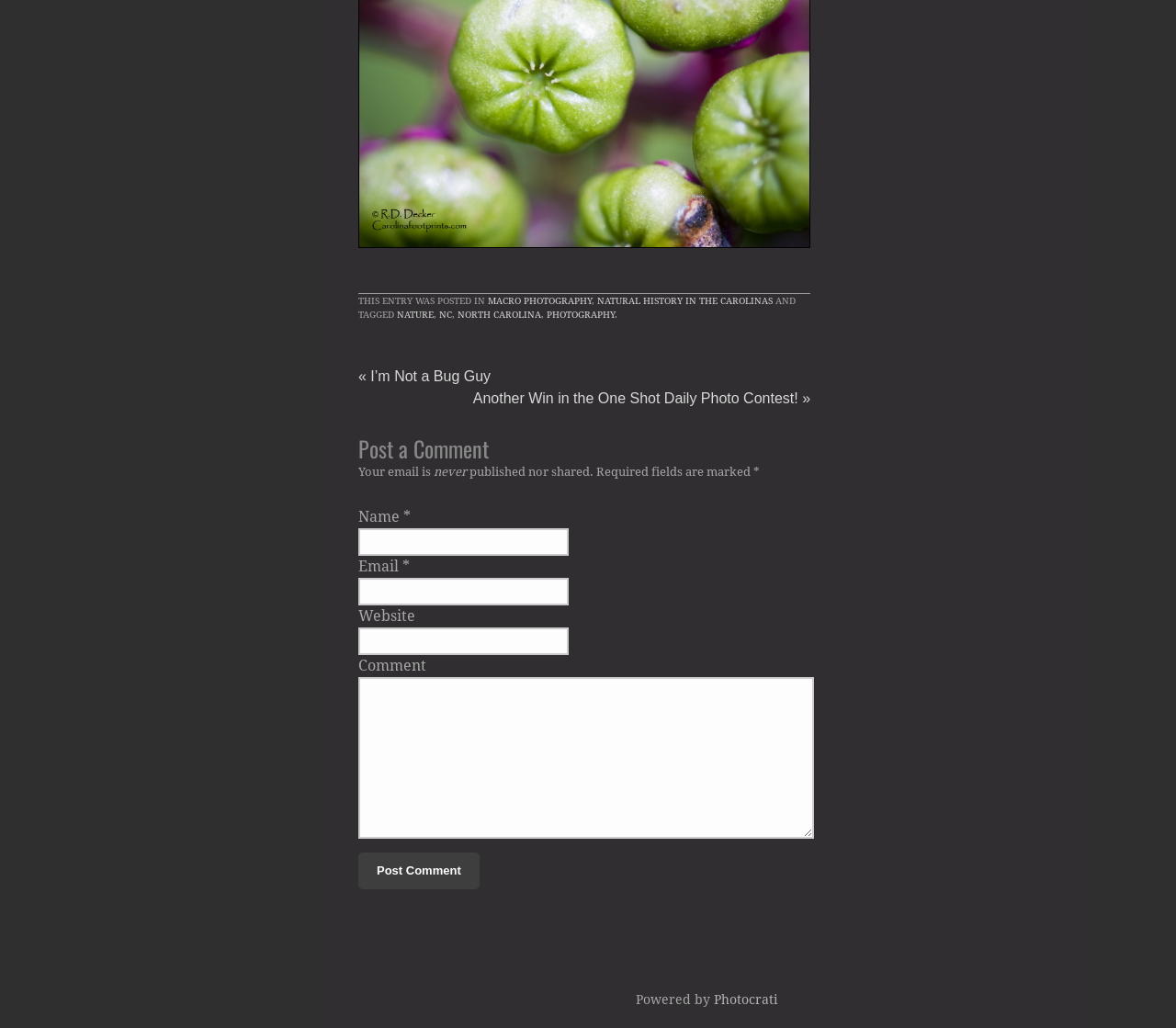Please pinpoint the bounding box coordinates for the region I should click to adhere to this instruction: "Click the 'Post Comment' button".

[0.305, 0.829, 0.408, 0.865]